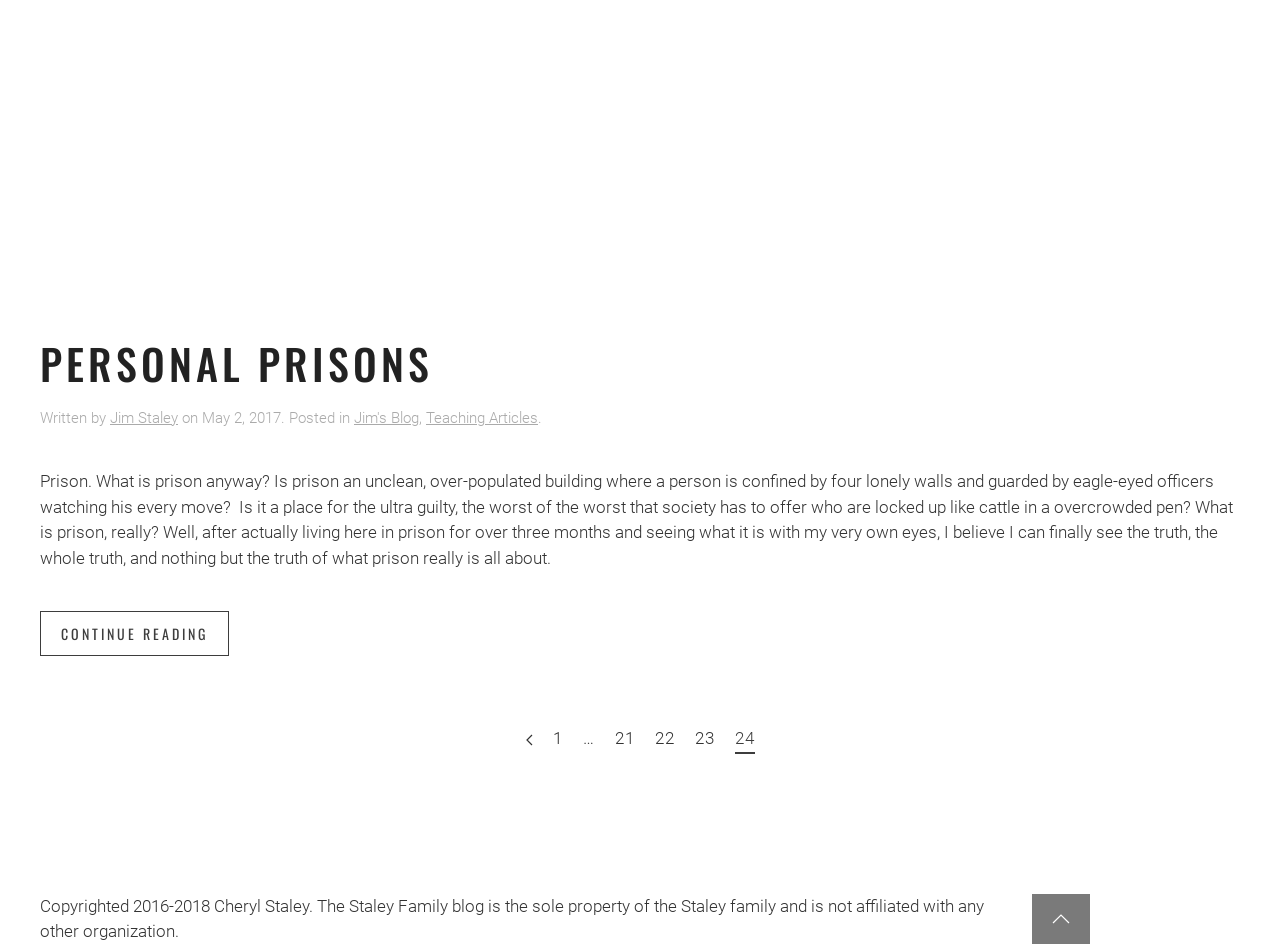Determine the bounding box coordinates for the clickable element to execute this instruction: "Click on the author's name 'Jim Staley'". Provide the coordinates as four float numbers between 0 and 1, i.e., [left, top, right, bottom].

[0.086, 0.43, 0.139, 0.449]